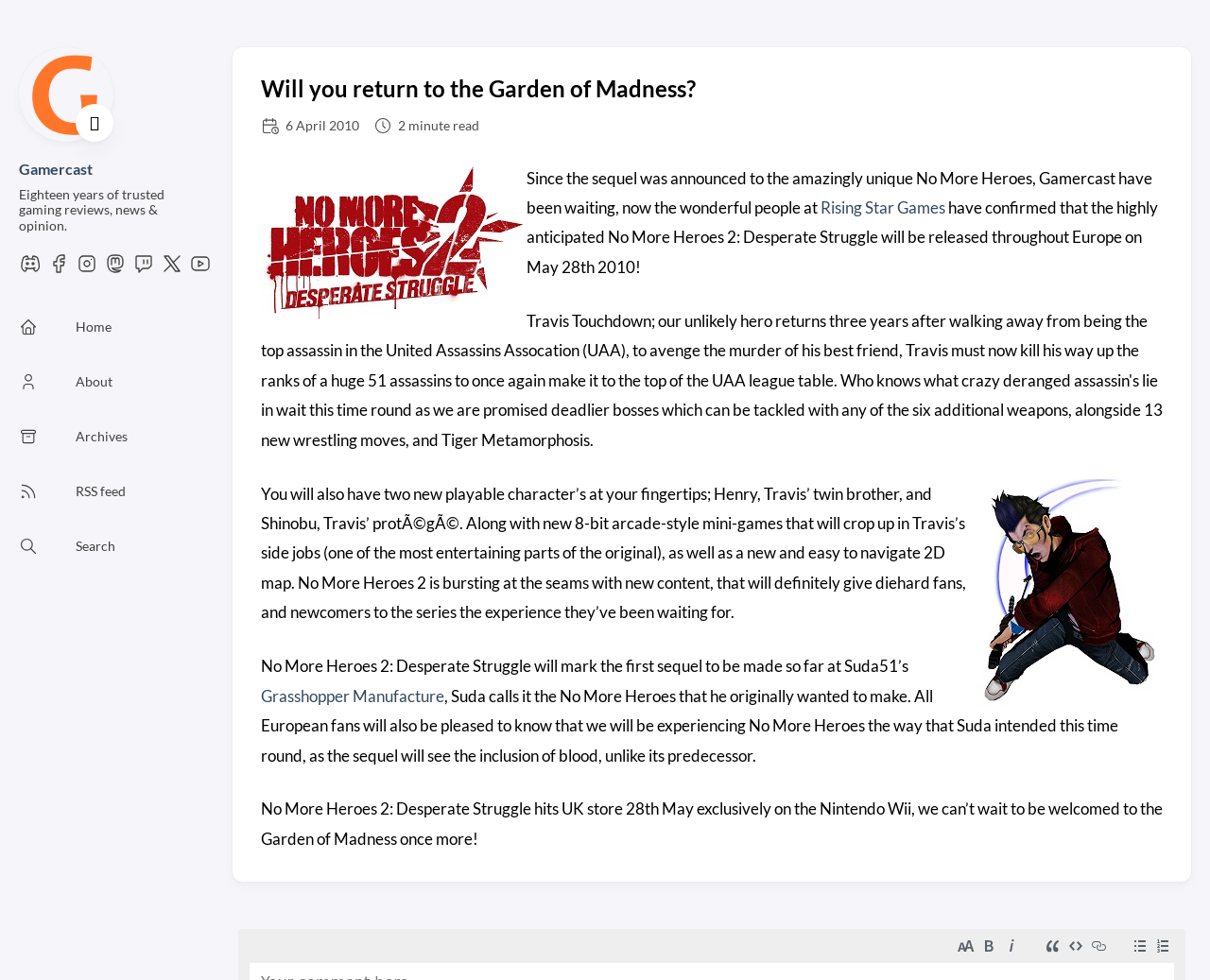Please provide a comprehensive answer to the question based on the screenshot: On which platform will No More Heroes 2: Desperate Struggle be released?

I determined the answer by reading the article section of the webpage, where it mentions 'No More Heroes 2: Desperate Struggle hits UK store 28th May exclusively on the Nintendo Wii'.